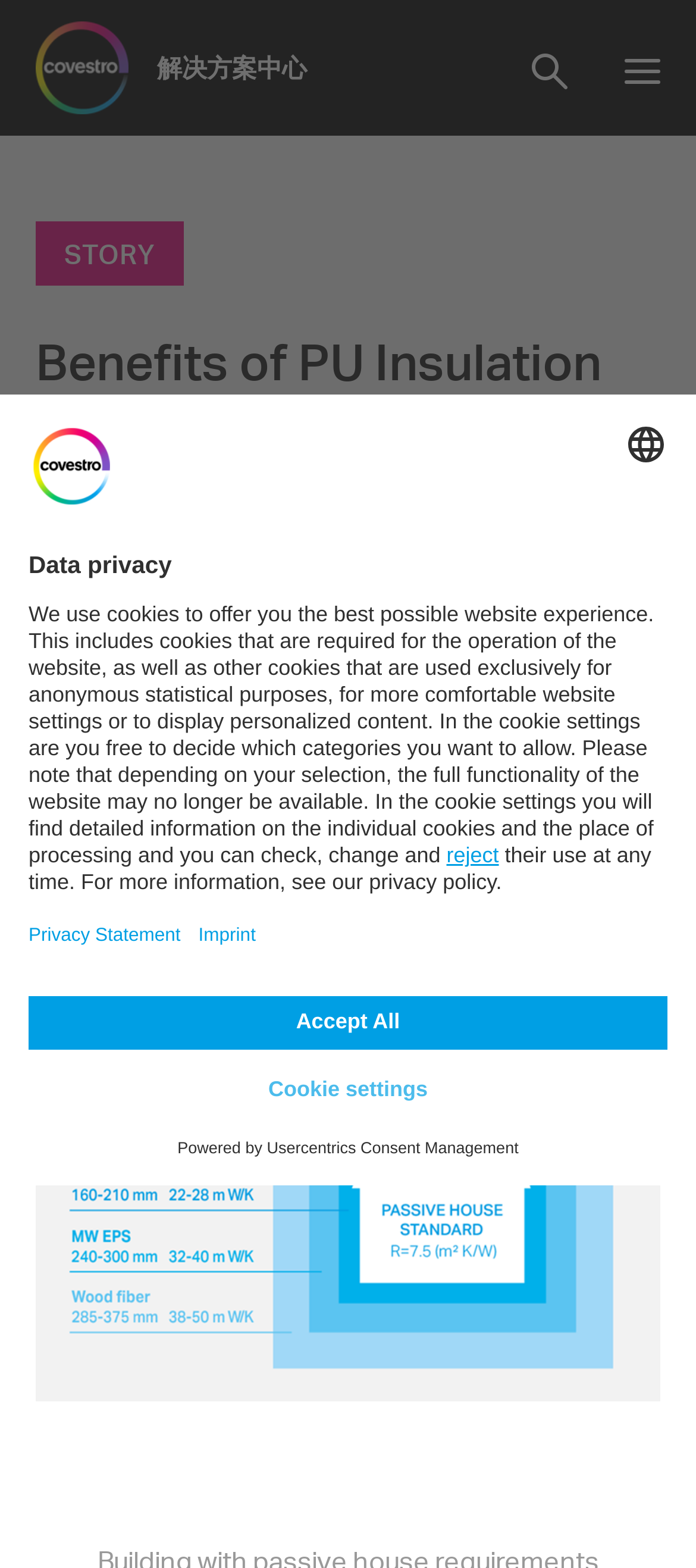Please locate the UI element described by "Privacy Statement" and provide its bounding box coordinates.

[0.041, 0.585, 0.259, 0.603]